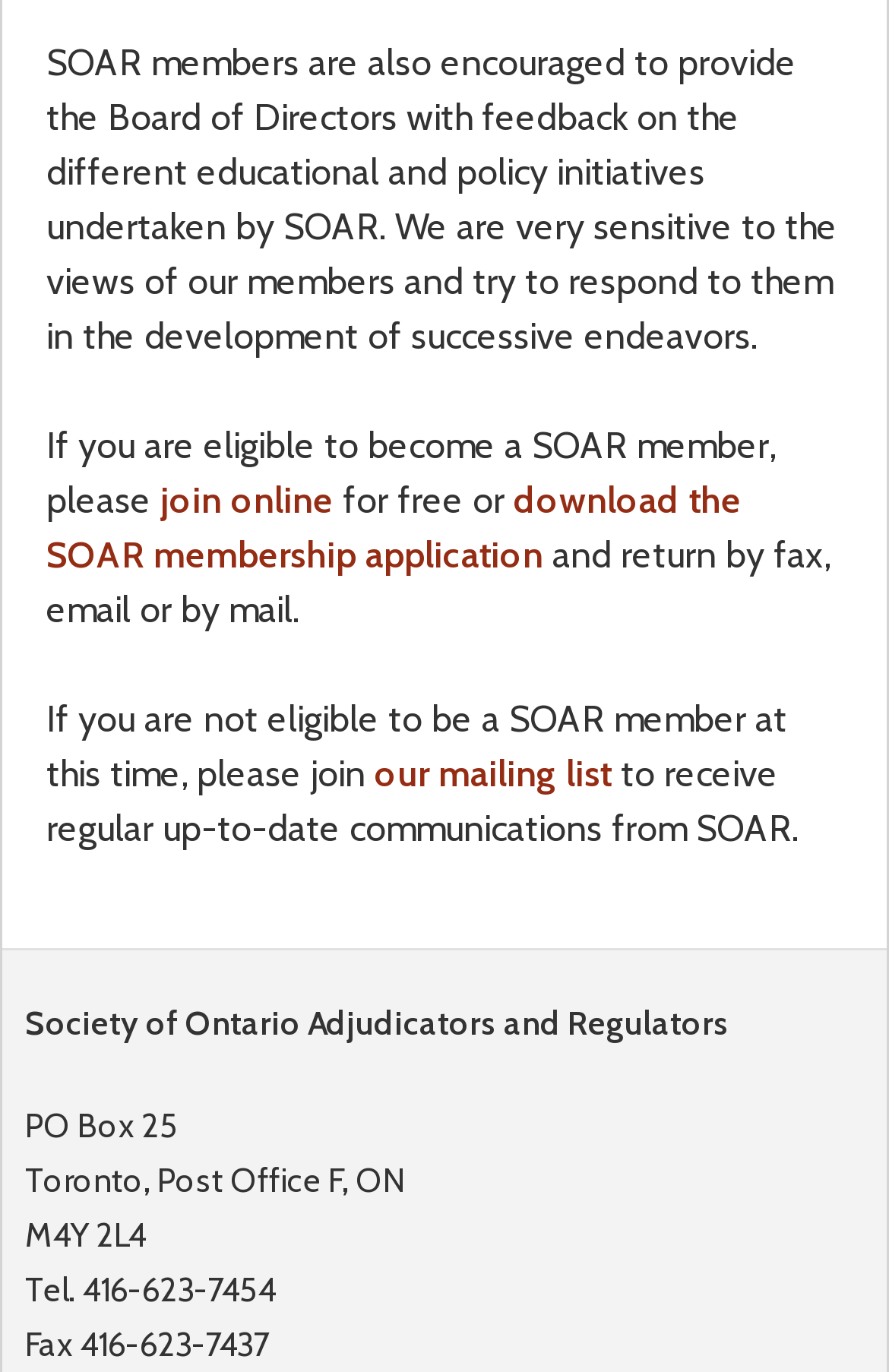How can one join SOAR?
Use the information from the screenshot to give a comprehensive response to the question.

The webpage provides two options to join SOAR: either join online by clicking the 'join online' link or download the SOAR membership application and return it by fax, email, or mail.